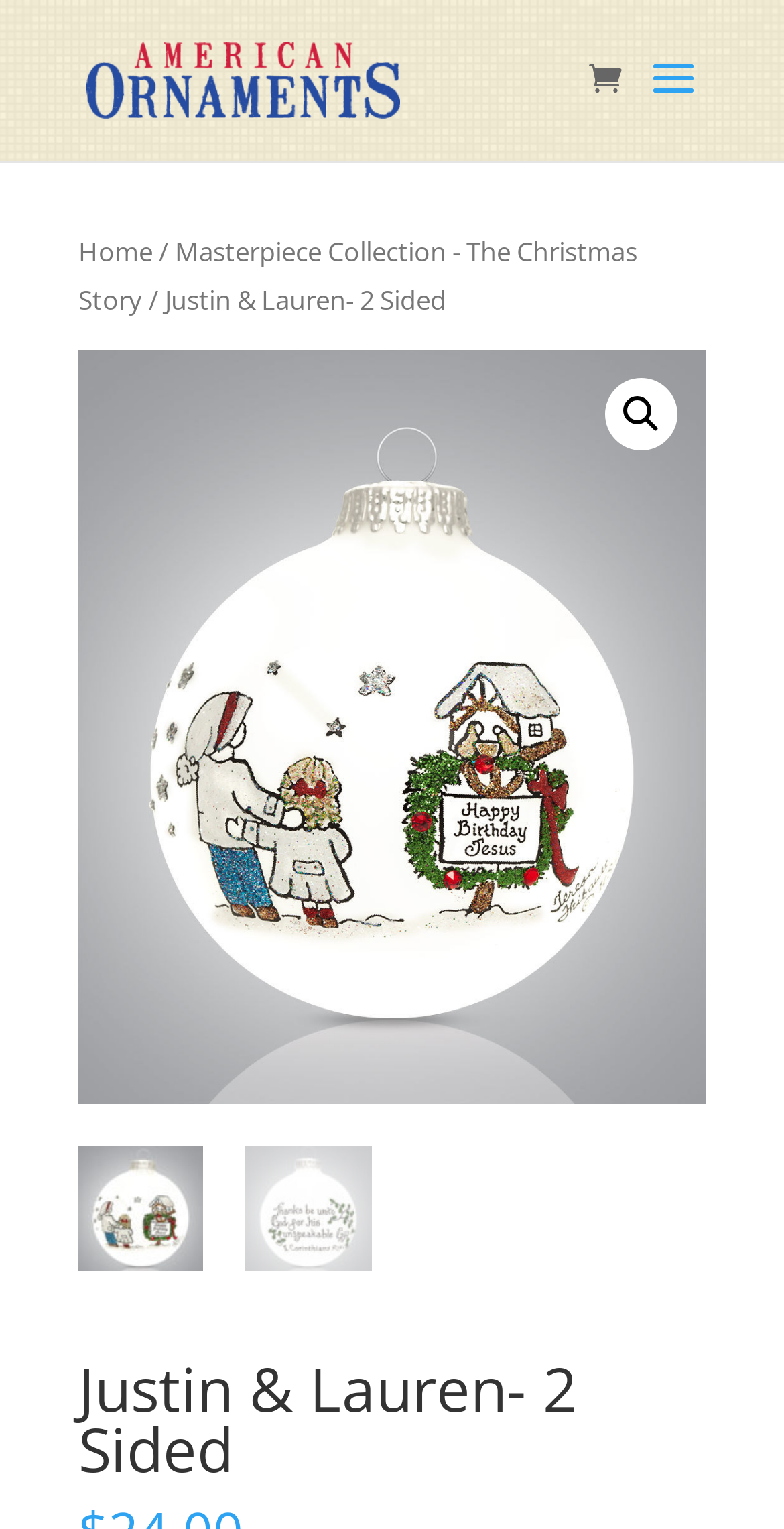Using the provided element description, identify the bounding box coordinates as (top-left x, top-left y, bottom-right x, bottom-right y). Ensure all values are between 0 and 1. Description: Home

[0.1, 0.153, 0.195, 0.176]